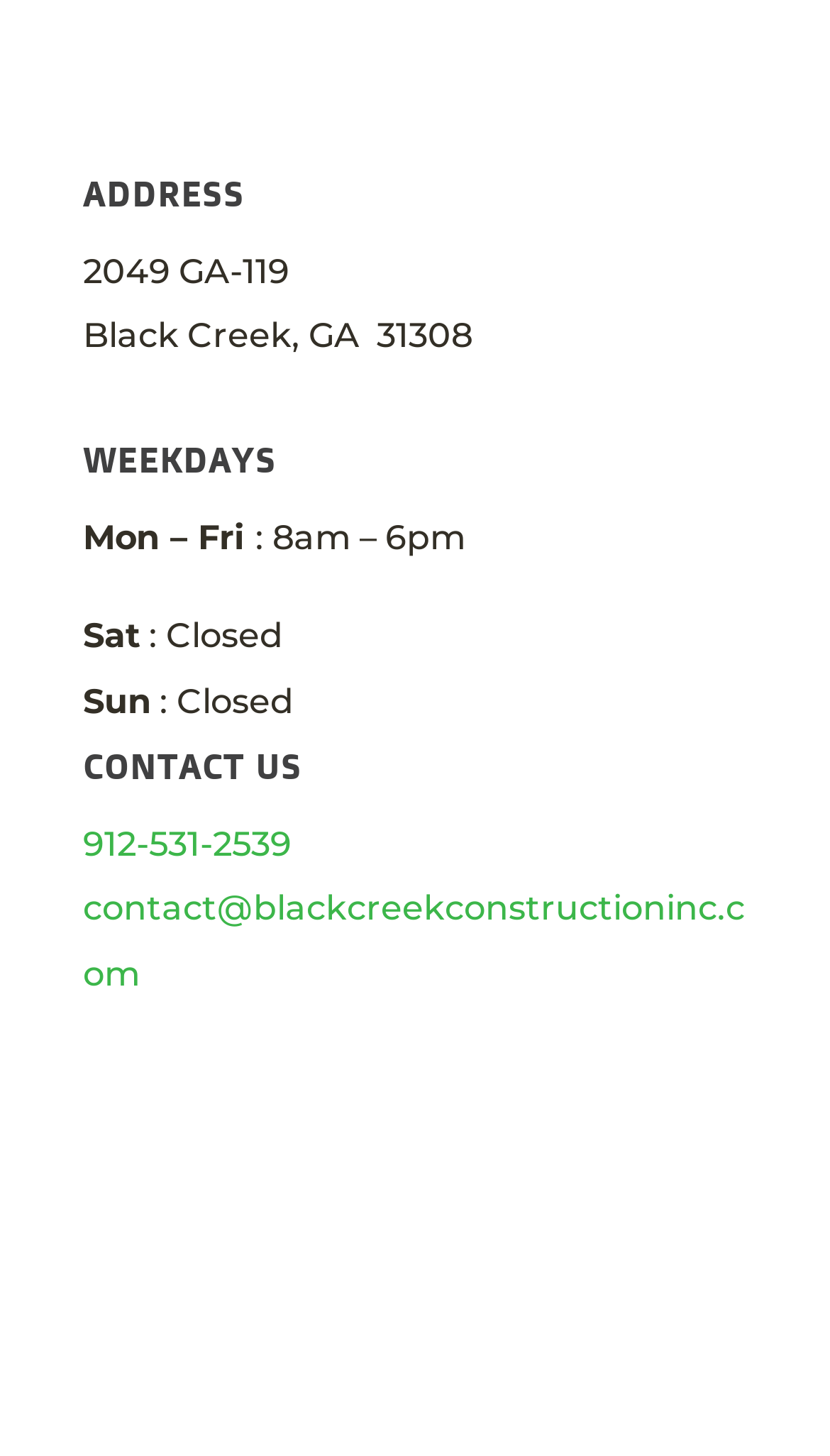What is the address of Black Creek Construction Inc?
Please provide a detailed and thorough answer to the question.

I found the address by looking at the static text elements under the 'ADDRESS' heading, which provides the street address and city, state, and zip code.